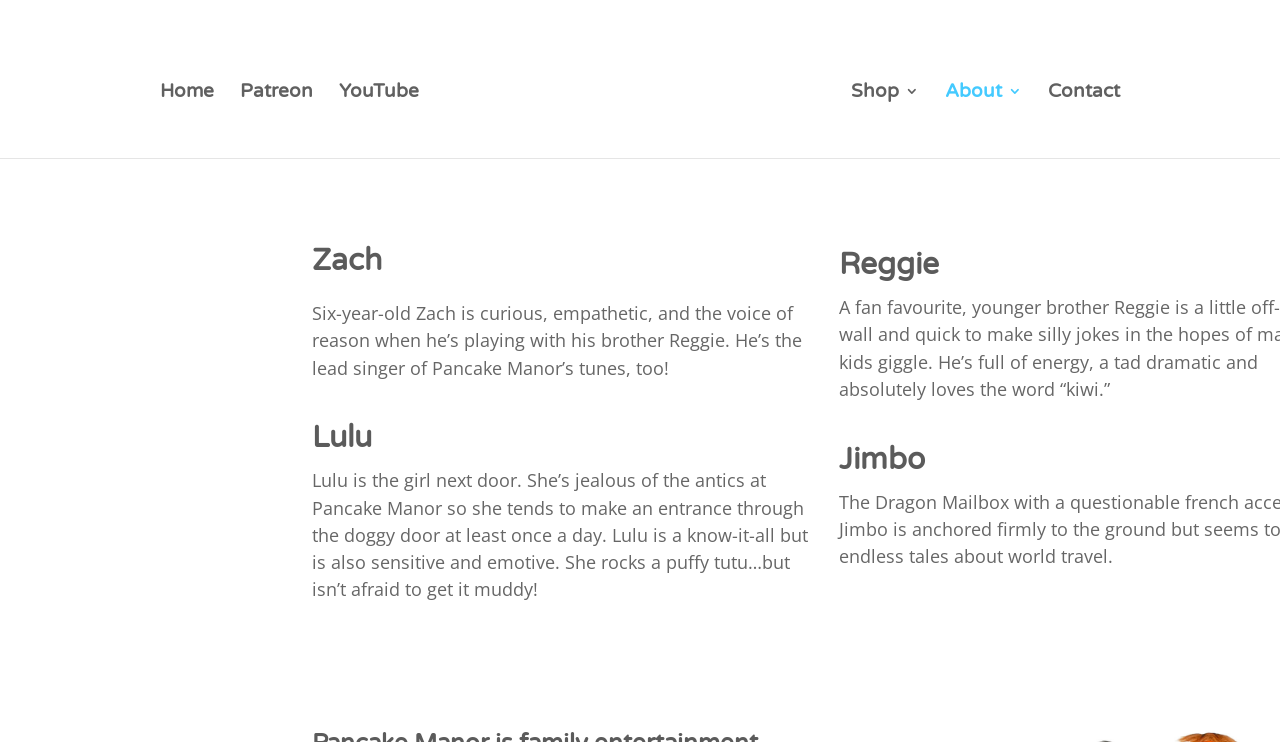Could you please study the image and provide a detailed answer to the question:
How many characters are introduced on this webpage?

I counted three characters introduced on this webpage: Zach, Lulu, and Reggie. Reggie is mentioned as Zach's brother, while Lulu is described as the girl next door.